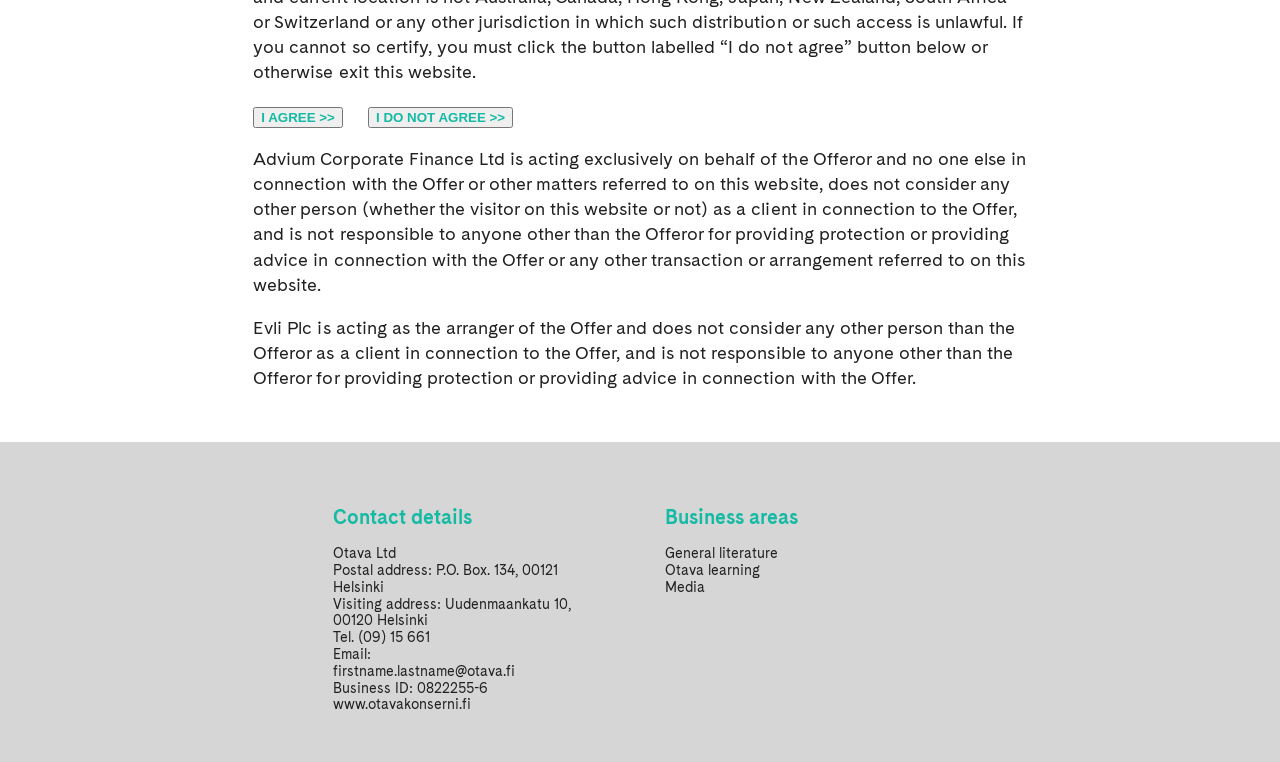Provide the bounding box for the UI element matching this description: "I AGREE >>".

[0.204, 0.144, 0.262, 0.164]